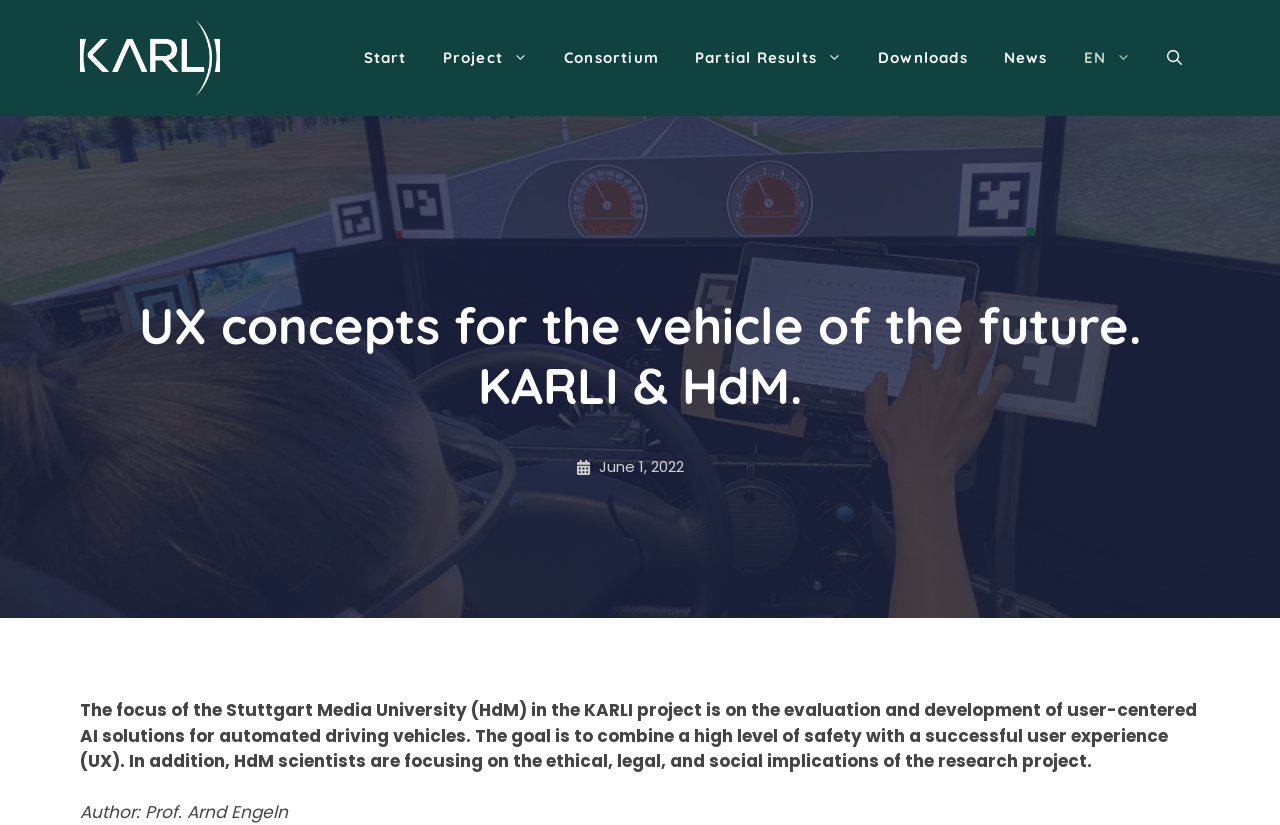Create an elaborate caption for the webpage.

The webpage is about the KARLI project, which focuses on developing user-centered AI solutions for automated driving vehicles. At the top of the page, there is a banner with a logo and a navigation menu with 7 links: Start, Project, Consortium, Partial Results, Downloads, News, and EN. Below the navigation menu, there is a heading that reads "UX concepts for the vehicle of the future. KARLI & HdM." 

To the right of the heading, there is a small image and a timestamp indicating the date "June 1, 2022". Below the heading, there is a paragraph of text that describes the goal of the Stuttgart Media University (HdM) in the KARLI project, which is to combine a high level of safety with a successful user experience (UX) and to focus on the ethical, legal, and social implications of the research project. At the bottom of the page, there is a credit line indicating the author of the content, Prof. Arnd Engeln.